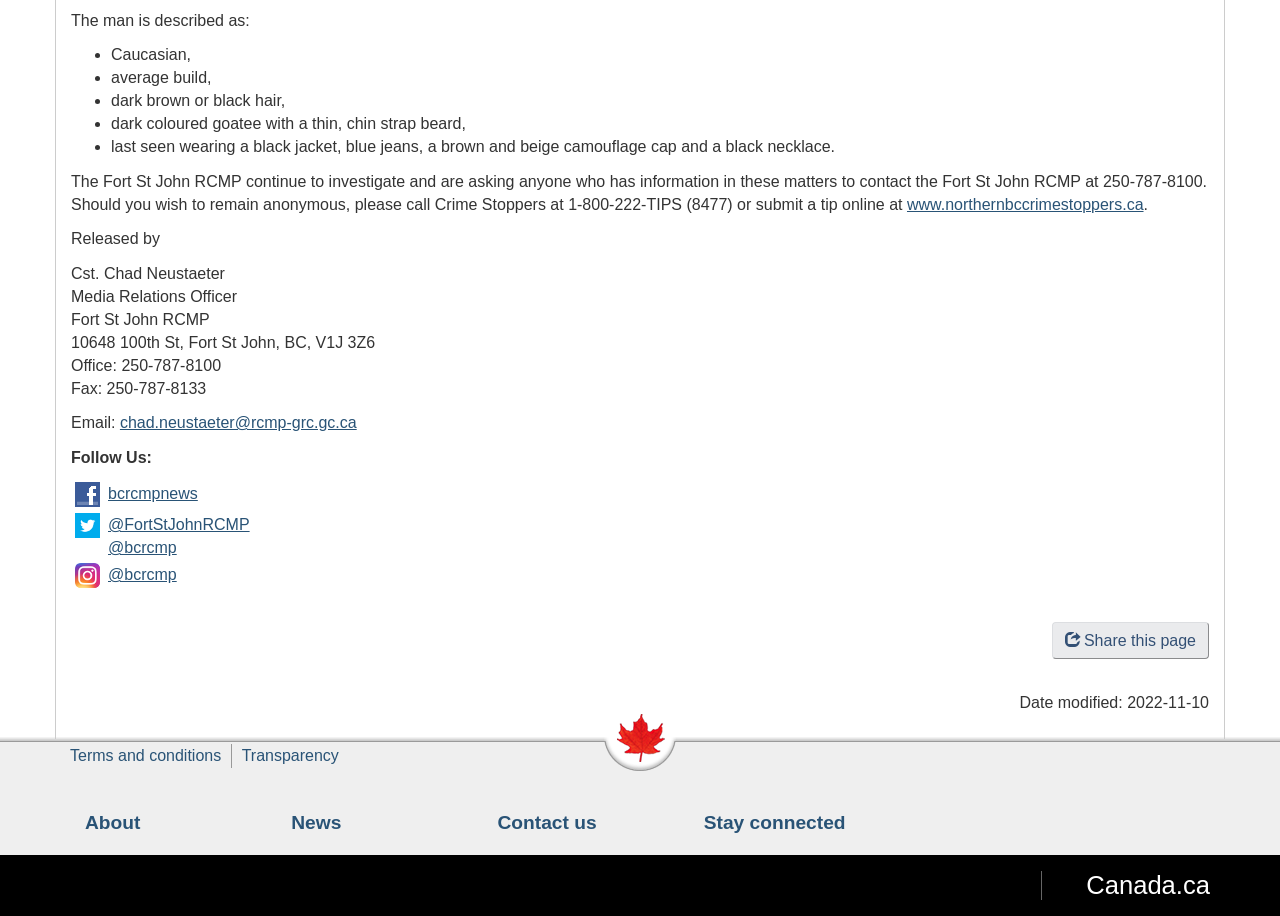Pinpoint the bounding box coordinates of the element that must be clicked to accomplish the following instruction: "Share this page". The coordinates should be in the format of four float numbers between 0 and 1, i.e., [left, top, right, bottom].

[0.822, 0.679, 0.945, 0.72]